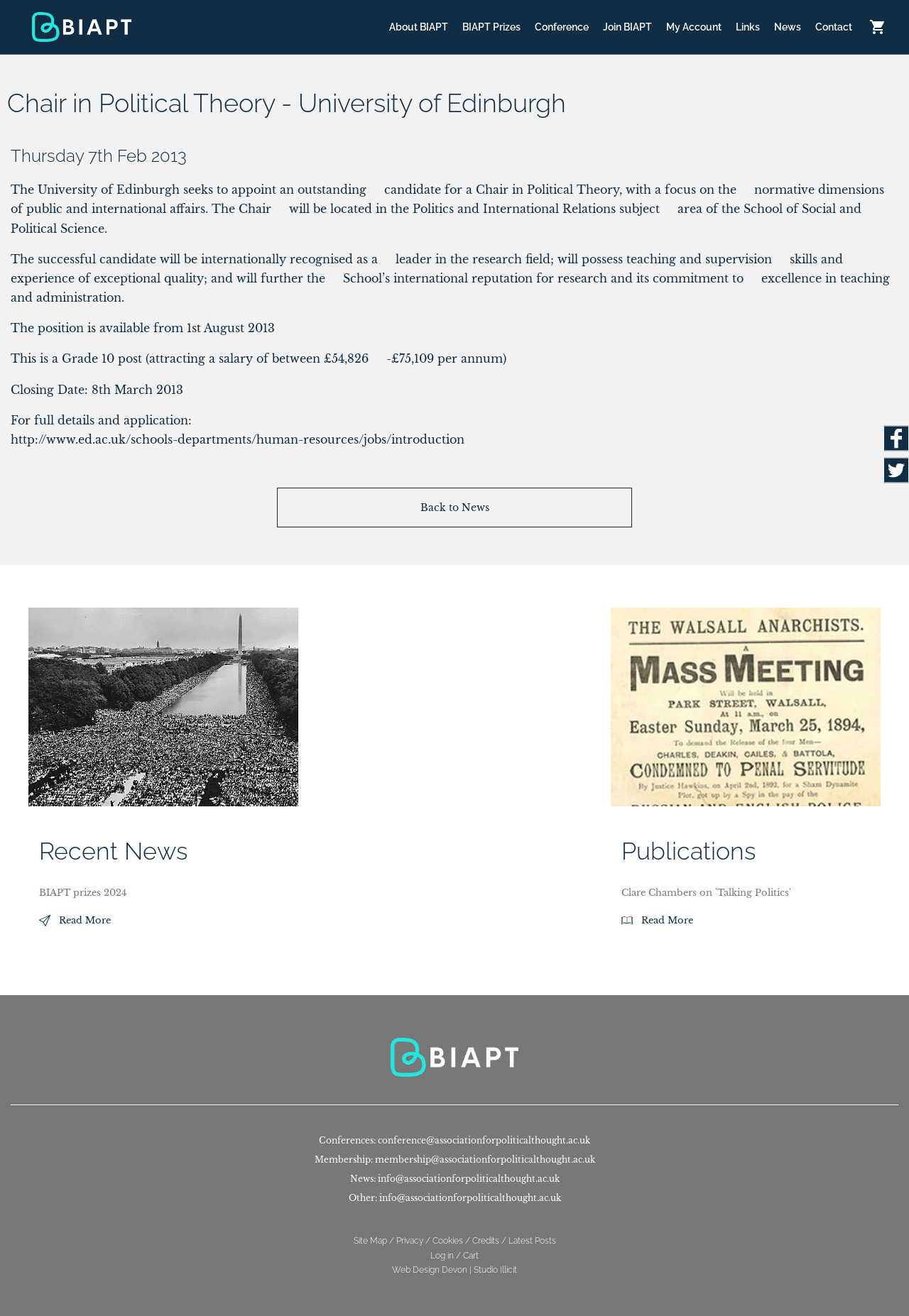When is the closing date for the application?
Give a one-word or short phrase answer based on the image.

8th March 2013